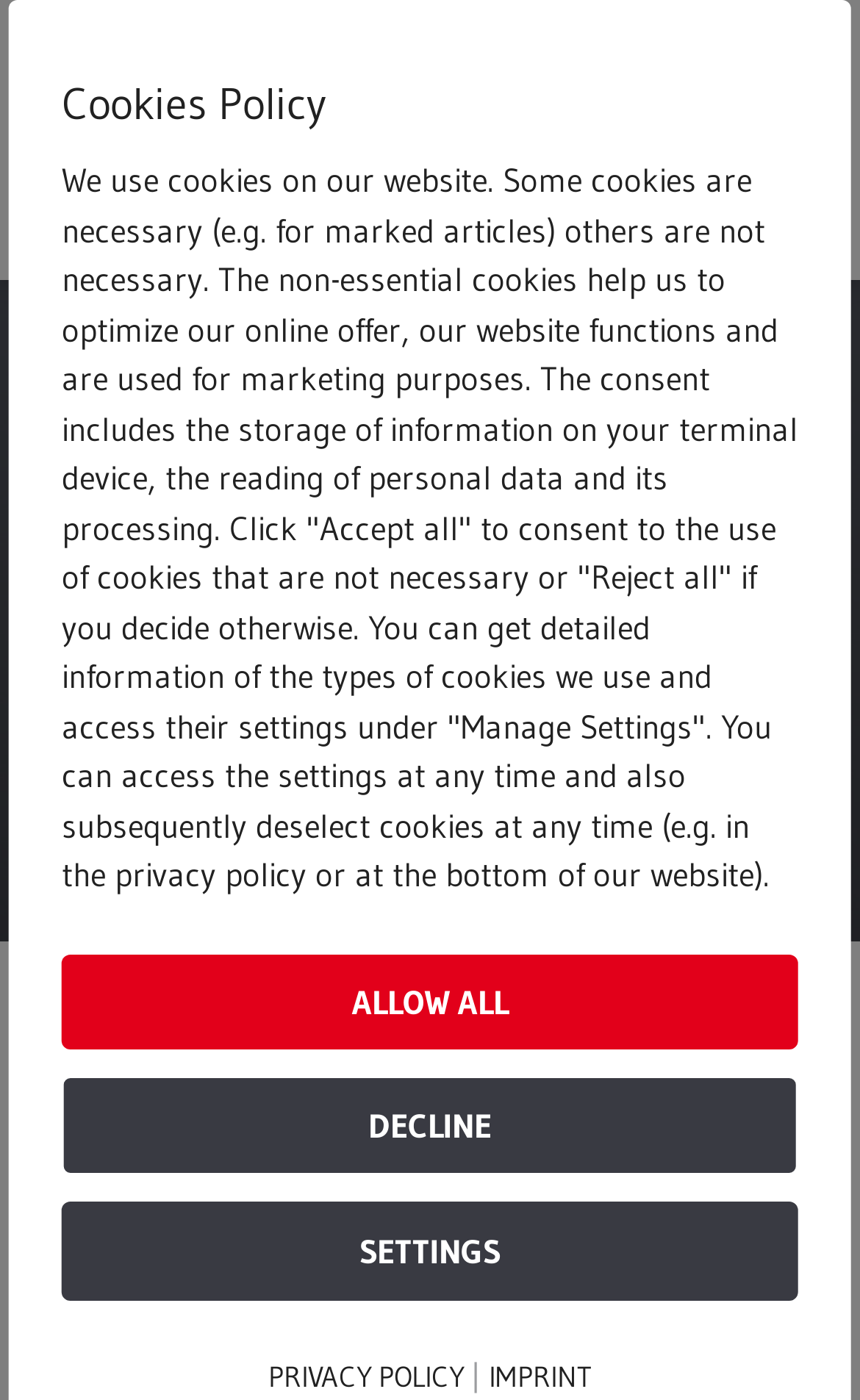How many links are there in the navigation menu?
Please respond to the question with a detailed and thorough explanation.

I counted the number of links in the navigation menu by looking at the links under the 'Messages' heading, which are 'Home', 'Messages', and two other links with no text. Therefore, there are 4 links in total.